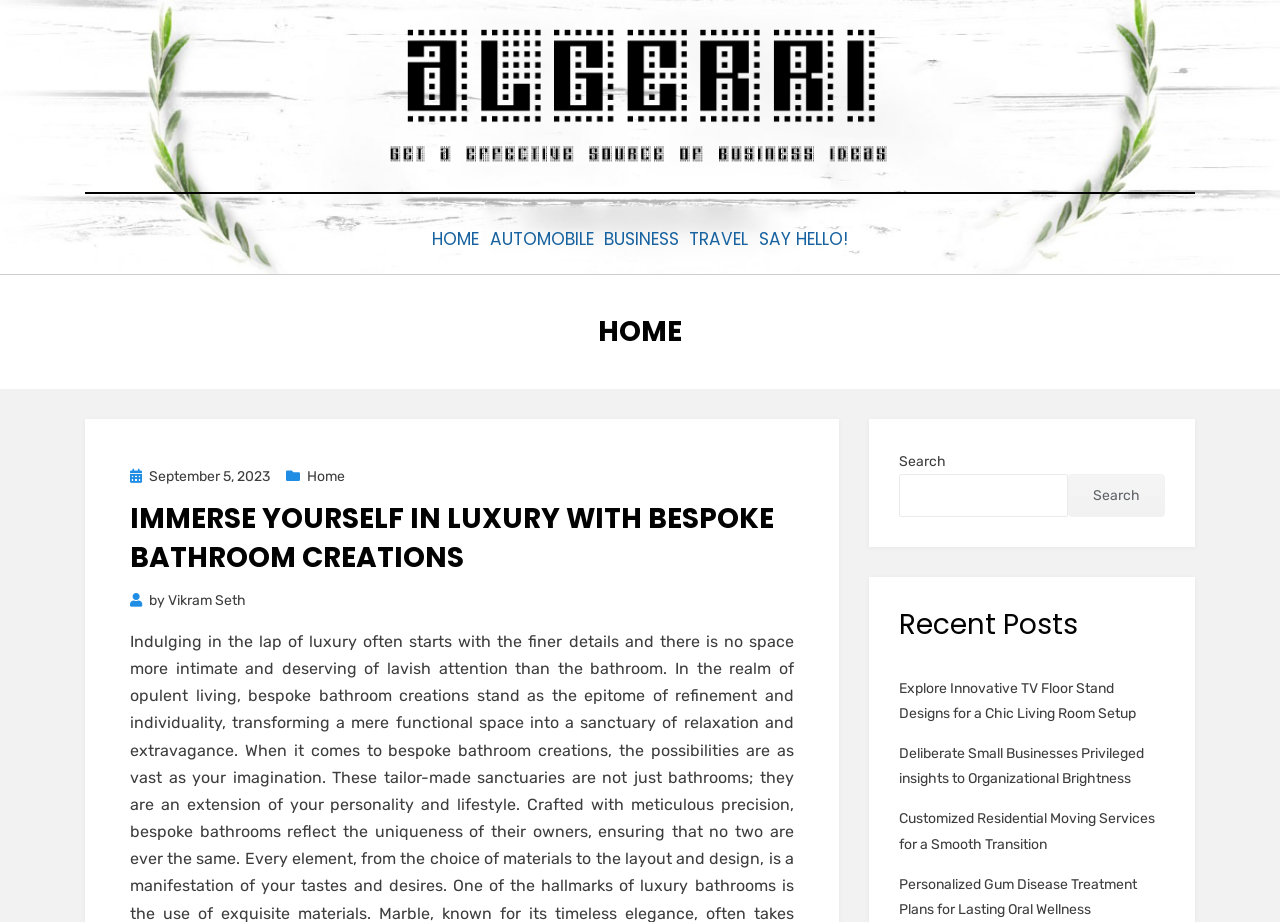Find the bounding box coordinates of the clickable area that will achieve the following instruction: "Click on the 'HOME' link".

[0.291, 0.243, 0.352, 0.272]